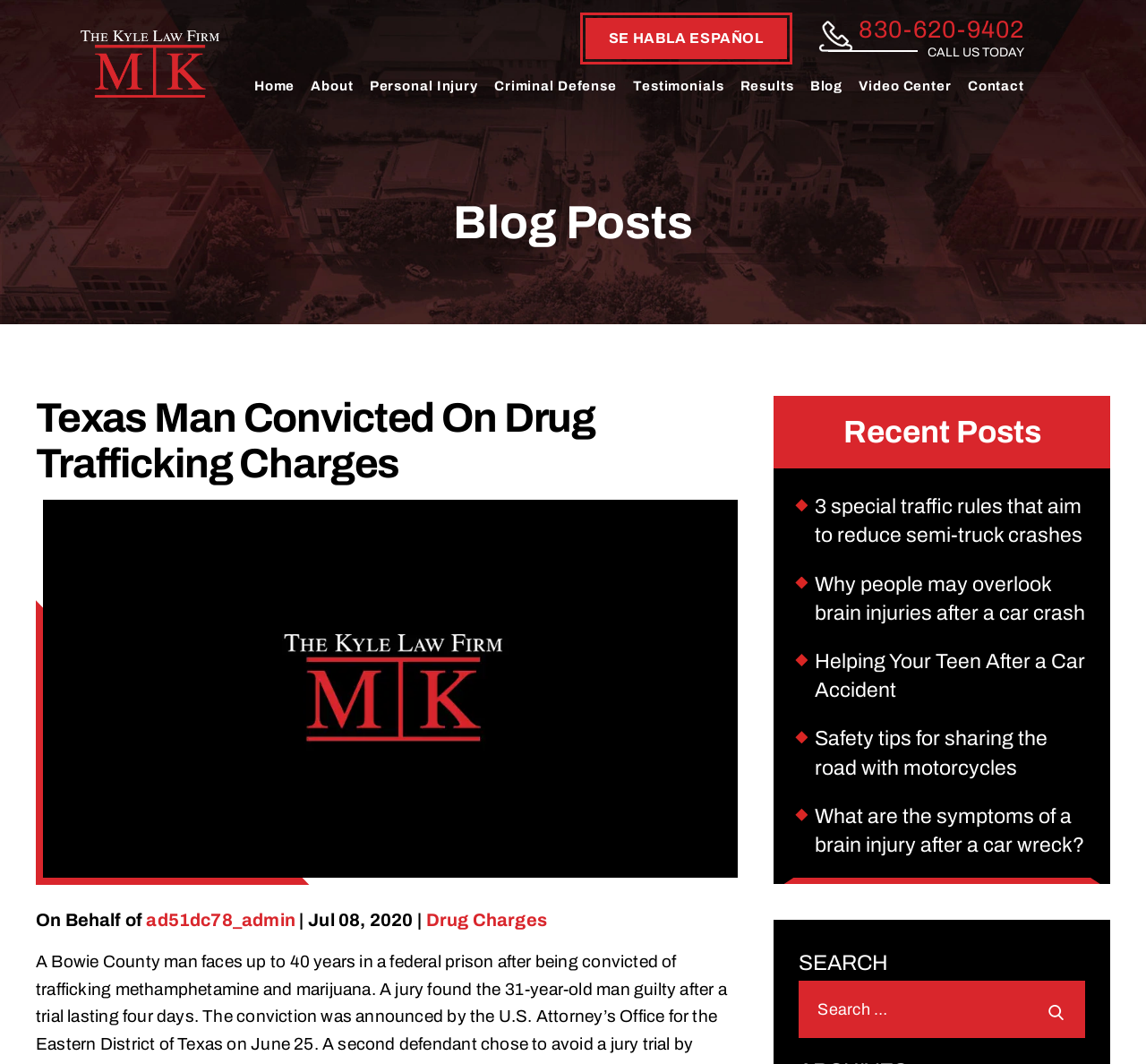What type of cases does the law firm handle?
Answer the question in as much detail as possible.

The law firm handles various types of cases, including Personal Injury and Criminal Defense, as indicated by the links in the top navigation menu.